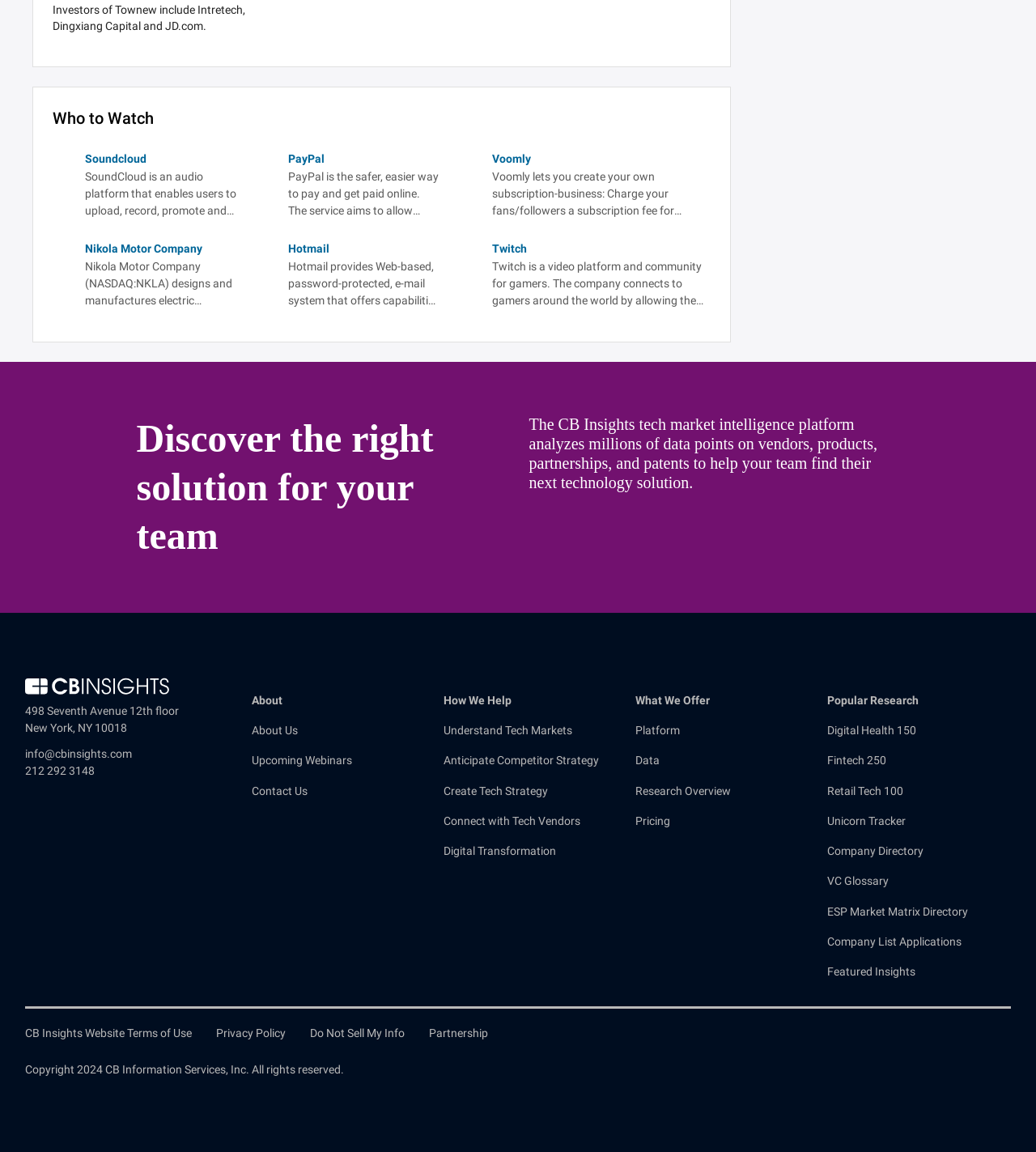Using the image as a reference, answer the following question in as much detail as possible:
What is the address of CB Insights?

I found the answer by looking at the footer section of the webpage, where I found a group of elements with the address '498 Seventh Avenue 12th floor' and 'New York, NY 10018'.